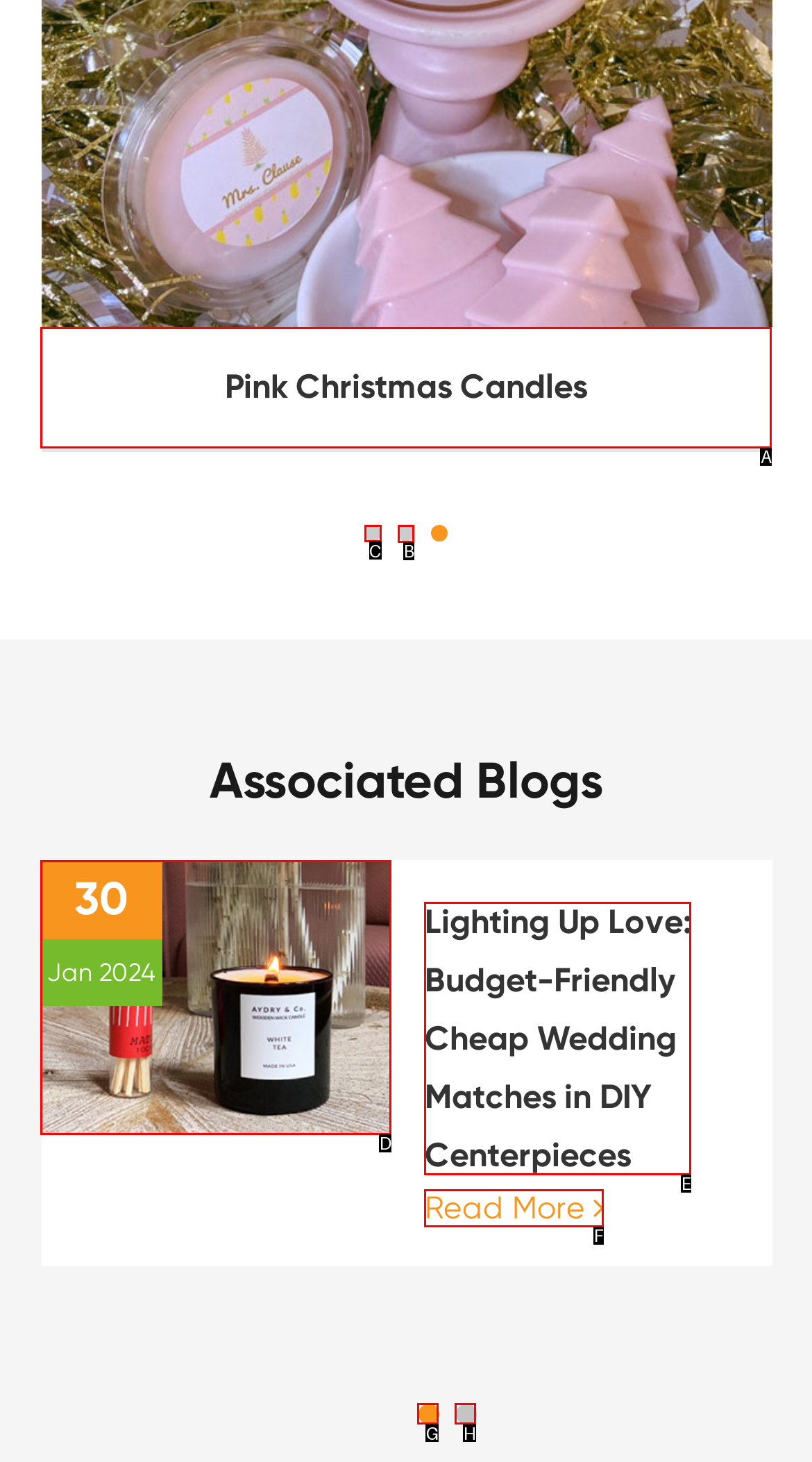Indicate which red-bounded element should be clicked to perform the task: Go to slide 2 Answer with the letter of the correct option.

B